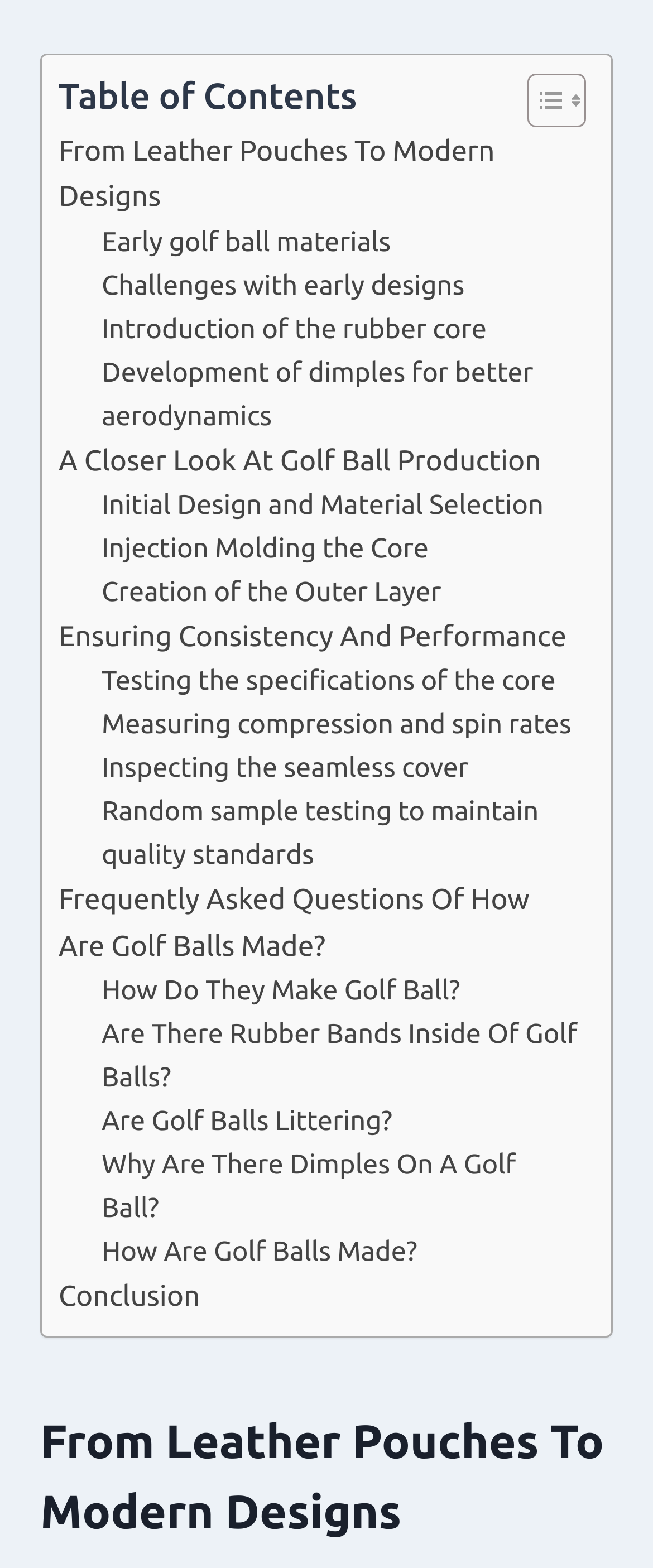Determine the bounding box coordinates of the clickable element to achieve the following action: 'Read the Conclusion'. Provide the coordinates as four float values between 0 and 1, formatted as [left, top, right, bottom].

[0.09, 0.812, 0.306, 0.842]